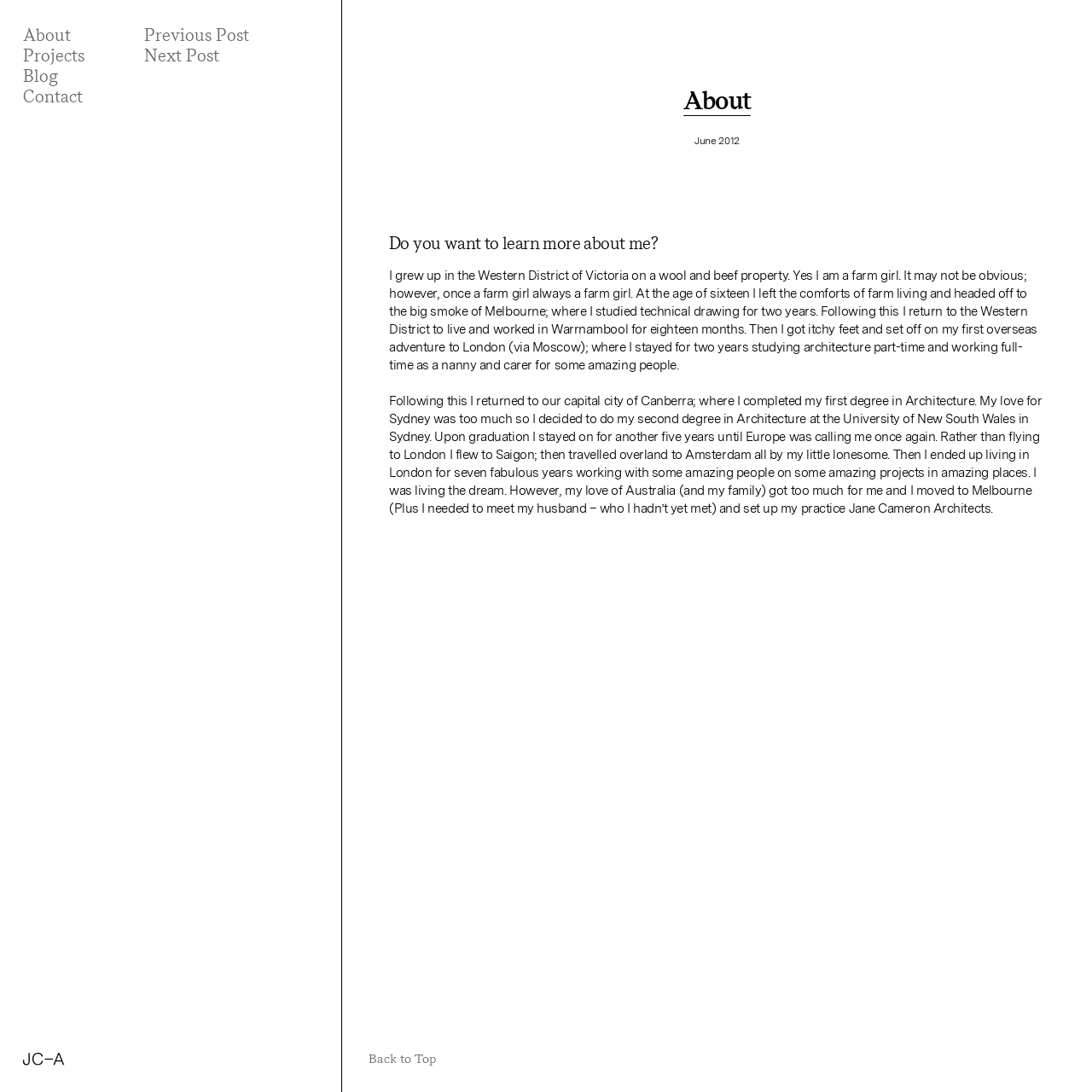Locate the bounding box coordinates of the element's region that should be clicked to carry out the following instruction: "Read the article about Jane Cameron". The coordinates need to be four float numbers between 0 and 1, i.e., [left, top, right, bottom].

[0.313, 0.078, 1.0, 0.474]